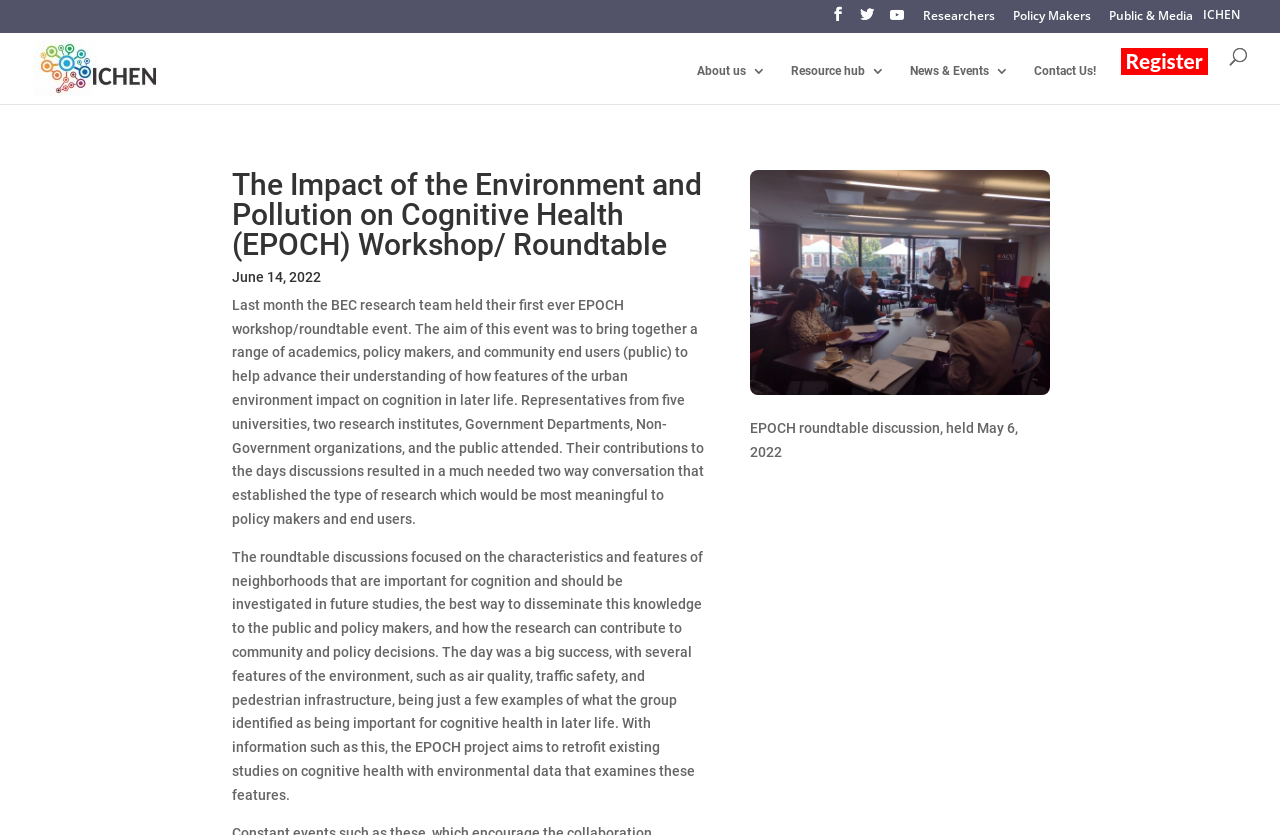What is the name of the research team that held the EPOCH workshop?
Examine the image and give a concise answer in one word or a short phrase.

BEC